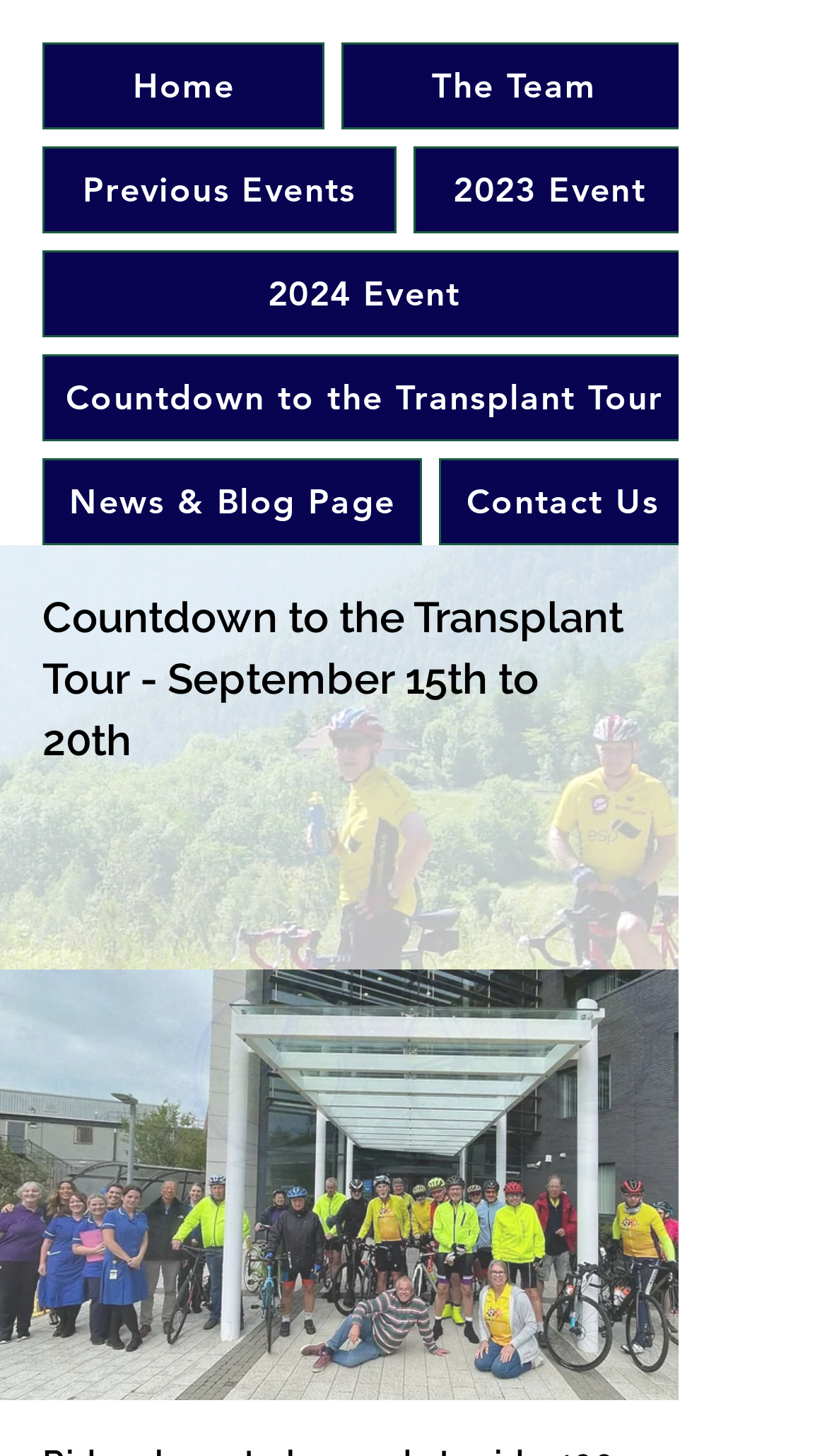Determine the bounding box coordinates of the UI element described by: "News & Blog Page".

[0.051, 0.315, 0.511, 0.374]